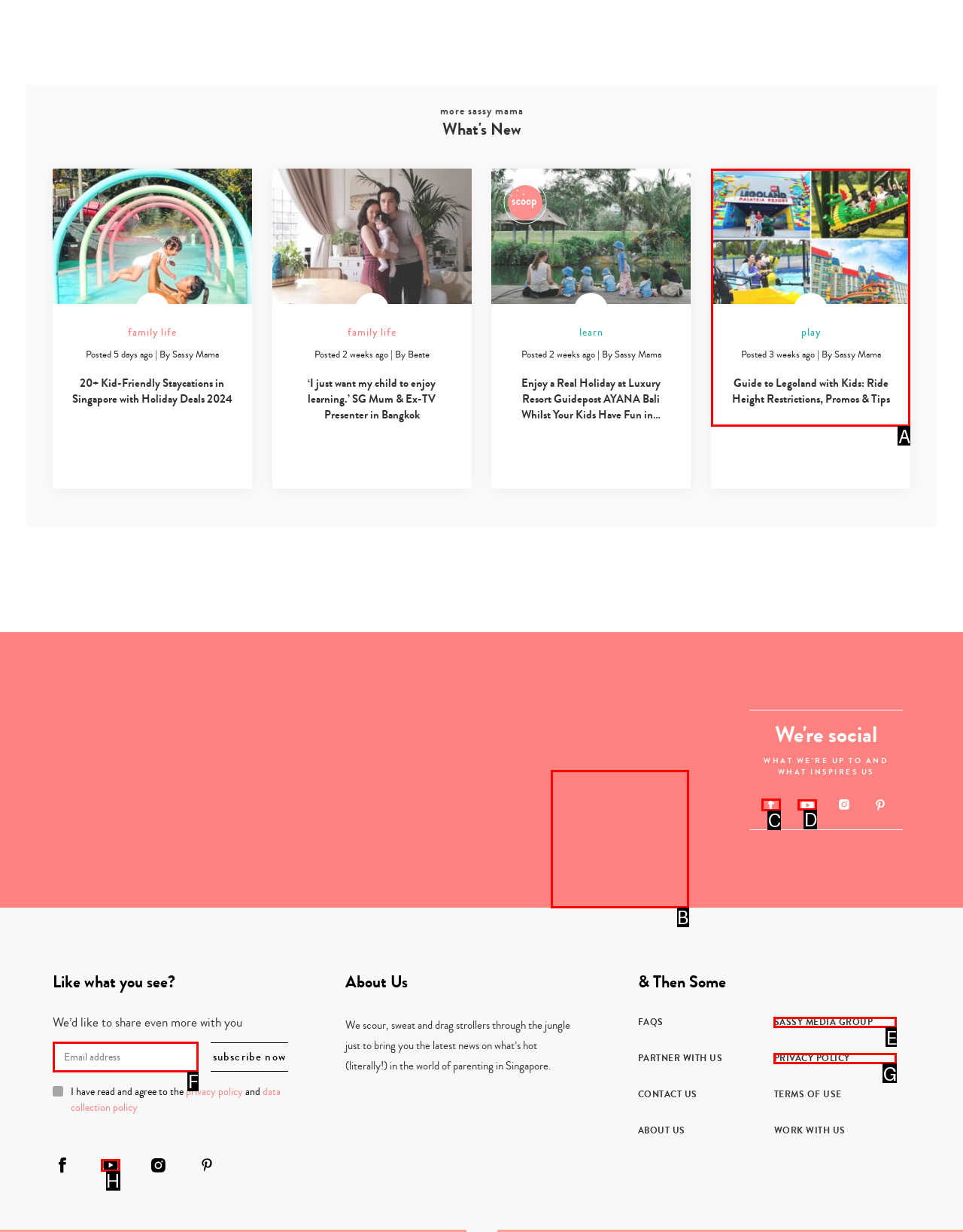Indicate which red-bounded element should be clicked to perform the task: Subscribe to Sassy Mama's newsletter Answer with the letter of the correct option.

F